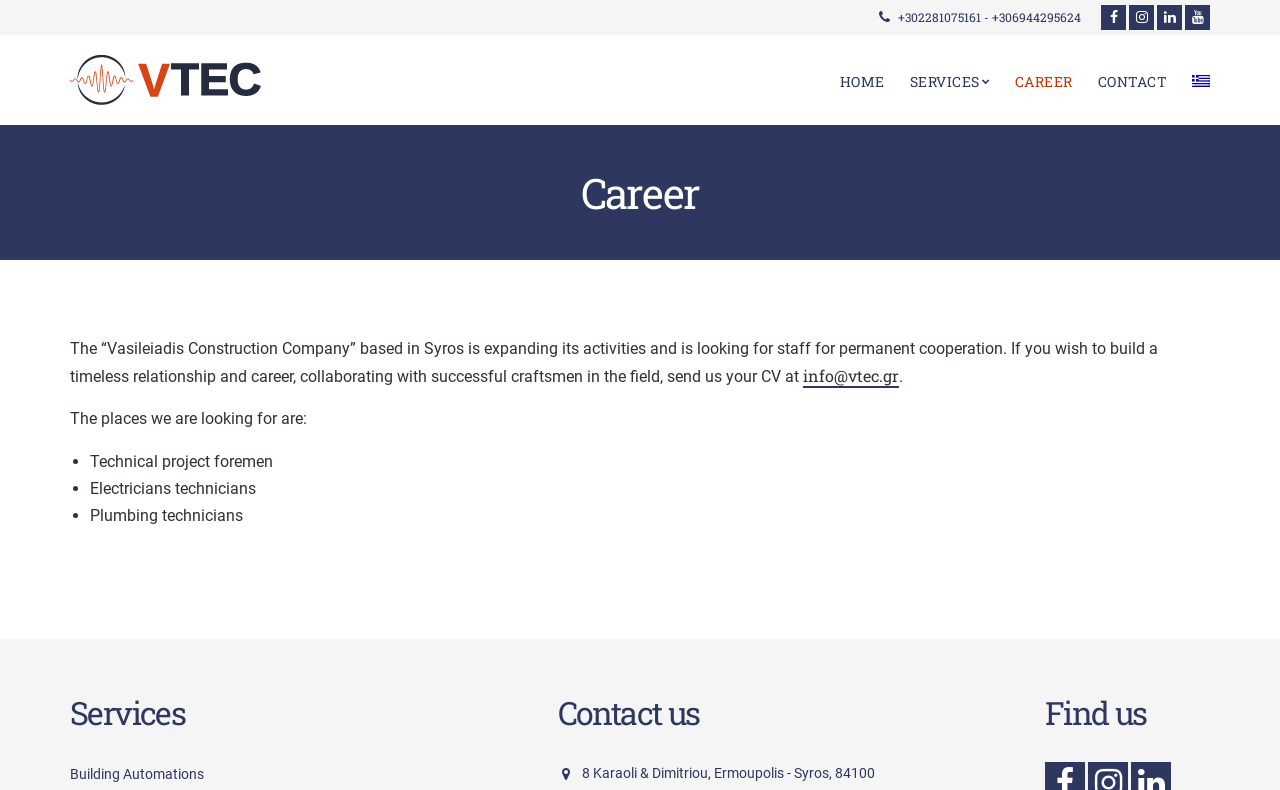Locate the bounding box coordinates of the clickable area to execute the instruction: "Go to the HOME page". Provide the coordinates as four float numbers between 0 and 1, represented as [left, top, right, bottom].

[0.656, 0.089, 0.691, 0.119]